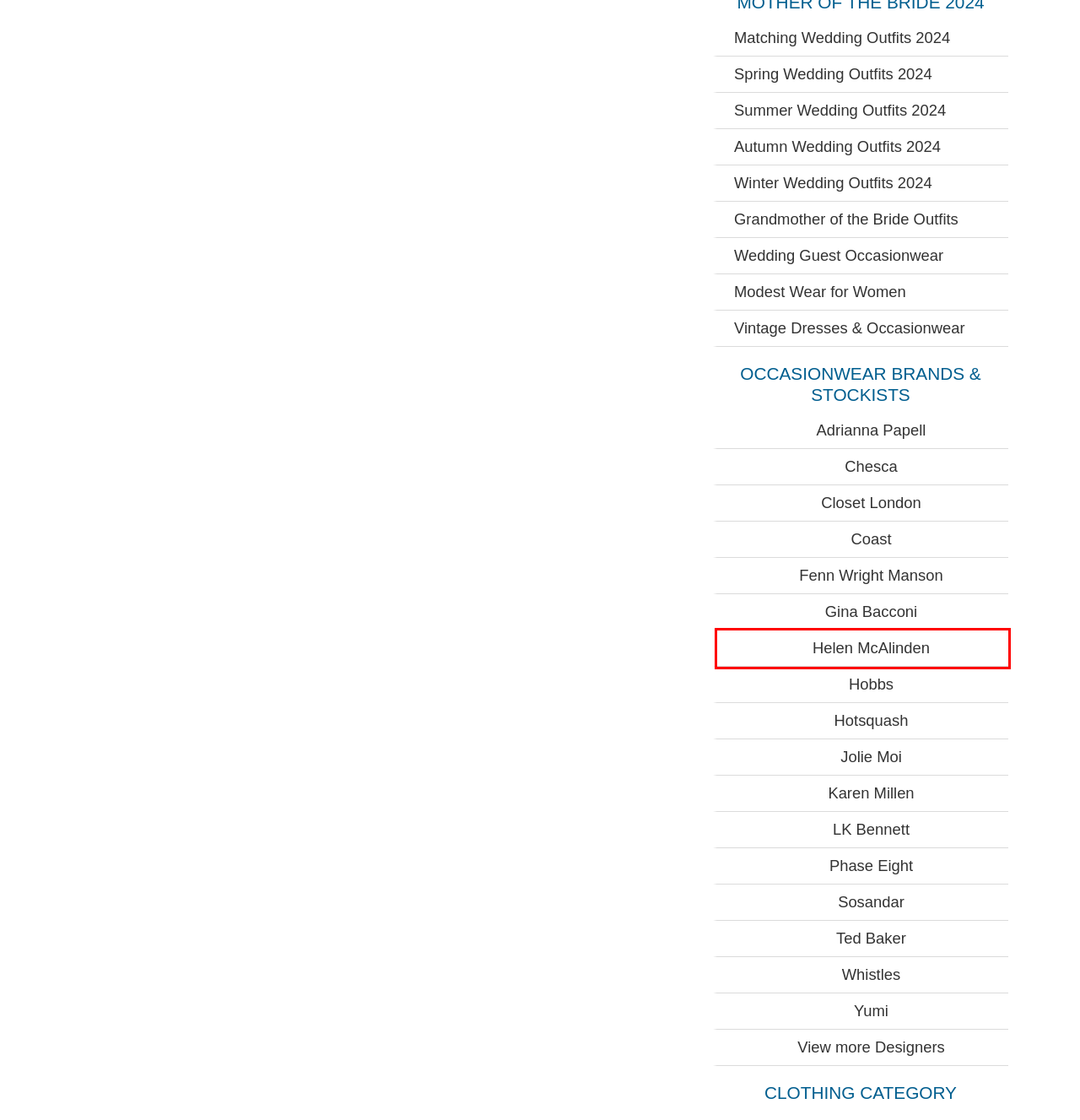You are provided with a screenshot of a webpage highlighting a UI element with a red bounding box. Choose the most suitable webpage description that matches the new page after clicking the element in the bounding box. Here are the candidates:
A. Summer Wedding Outfits 2024 Mother of the Bride or Groom Suits
B. Sosandar Occasionwear | Modern Mother of the Bride Dresses
C. Helen McAlinden Occasionwear Stockists Mother of the Bride Dress Suits
D. Phase Eight Bridesmaid Dresses Mother of the Bride Outfits
E. Coast Wedding Outfits Mother of the Bride & Bridesmaid Dresses
F. Hobbs Mother of the Bride Outfits Wedding Occasion Dress Suits
G. Ted Baker Occasionwear Dresses Mother of the Bride Outfits
H. Autumn Wedding Outfits 2024 UK Mother of the Bride Groom Suits

C